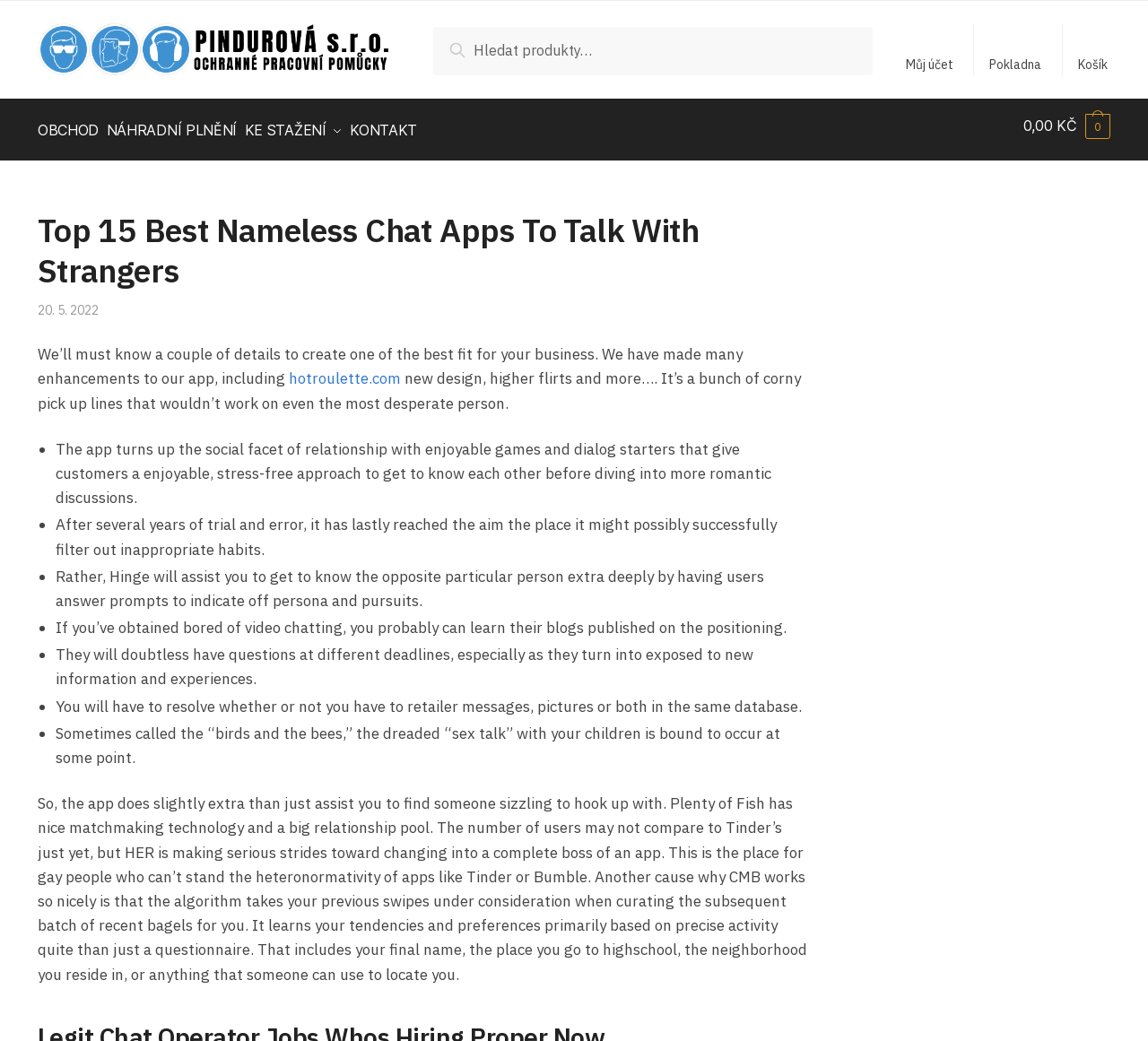Find the bounding box coordinates of the element to click in order to complete this instruction: "Search for something". The bounding box coordinates must be four float numbers between 0 and 1, denoted as [left, top, right, bottom].

[0.377, 0.025, 0.76, 0.07]